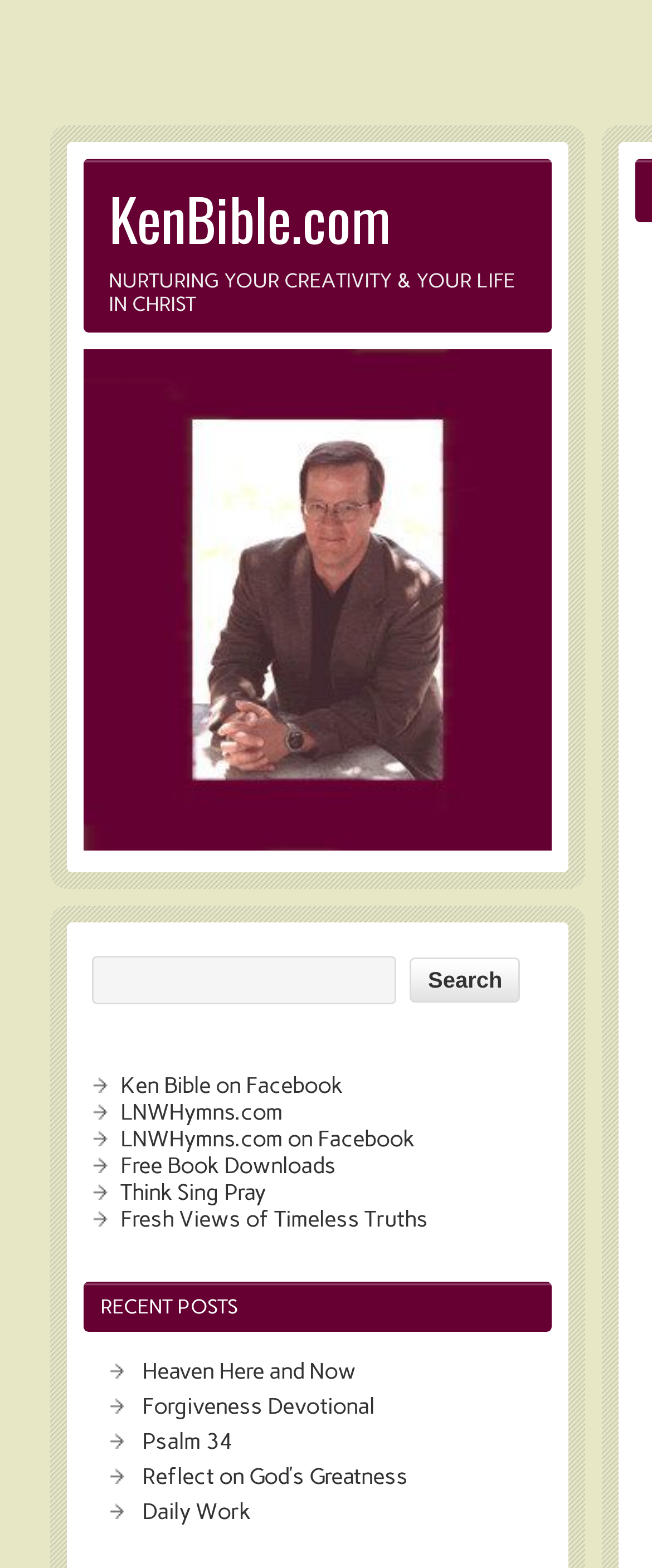Generate a thorough caption that explains the contents of the webpage.

The webpage is titled "Here Is Love | KenBible.com" and appears to be a blog or website focused on Christianity and personal growth. At the top, there is a prominent link to "KenBible.com" with a heading that matches the title. Below this, a heading reads "NURTURING YOUR CREATIVITY & YOUR LIFE IN CHRIST", which suggests the website's theme.

To the right of the heading, there is a large image that takes up a significant portion of the screen. Below the image, a search bar is located, consisting of a textbox and a "Search" button.

On the left side of the page, there is a list of links, each preceded by a list marker. These links include "Ken Bible on Facebook", "LNWHymns.com", "LNWHymns.com on Facebook", "Free Book Downloads", "Think Sing Pray", and "Fresh Views of Timeless Truths". These links appear to be related to the website's author or other relevant resources.

Further down the page, a heading reads "RECENT POSTS", followed by a list of links to individual blog posts. These posts are titled "Heaven Here and Now", "Forgiveness Devotional", "Psalm 34", "Reflect on God’s Greatness", and "Daily Work". Each post is preceded by a list marker, and the links are arranged in a vertical list.